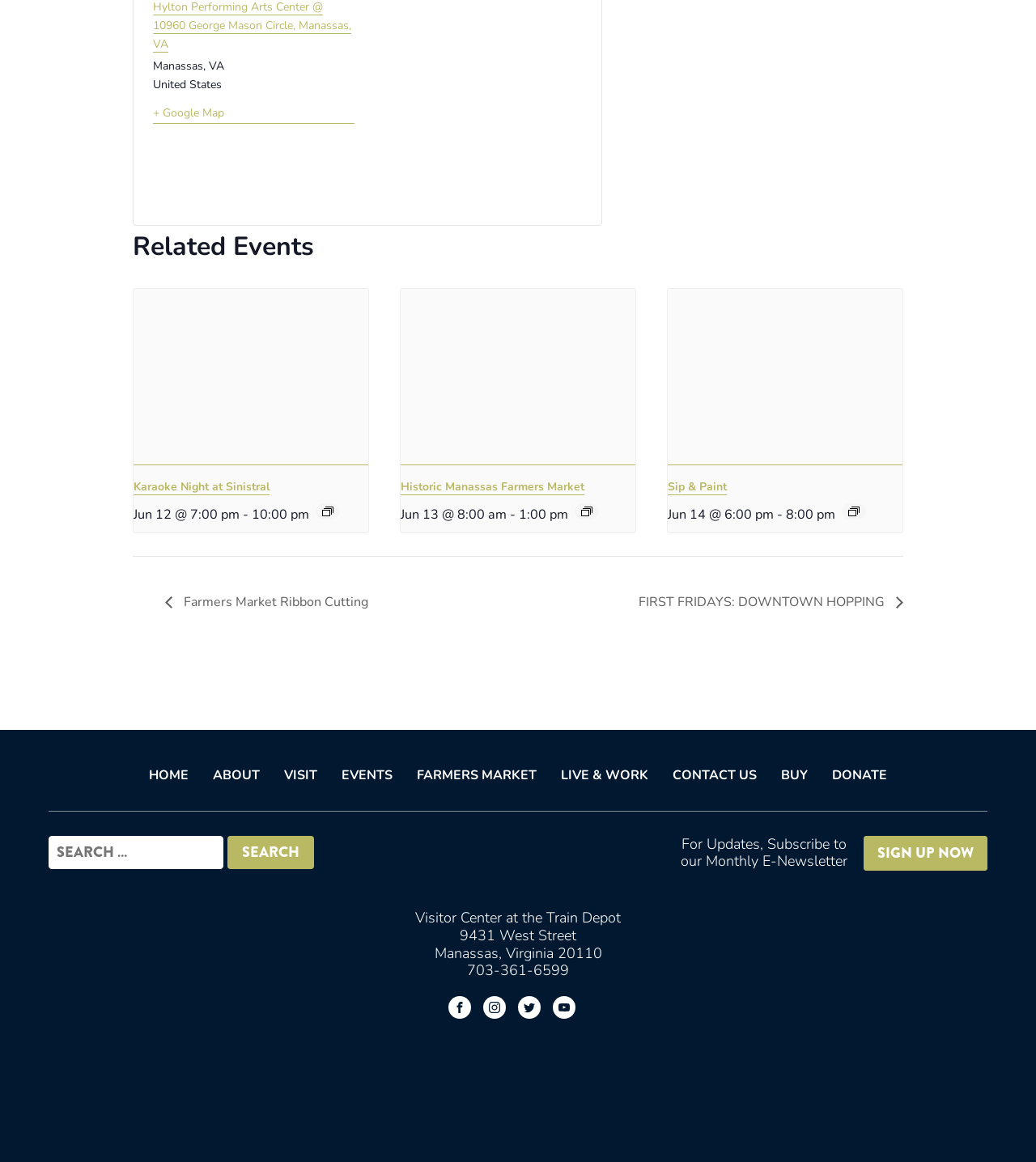Based on the visual content of the image, answer the question thoroughly: How many social media links are there?

I counted the social media links at the bottom of the webpage and found four links: Facebook, Instagram, Twitter, and YouTube.